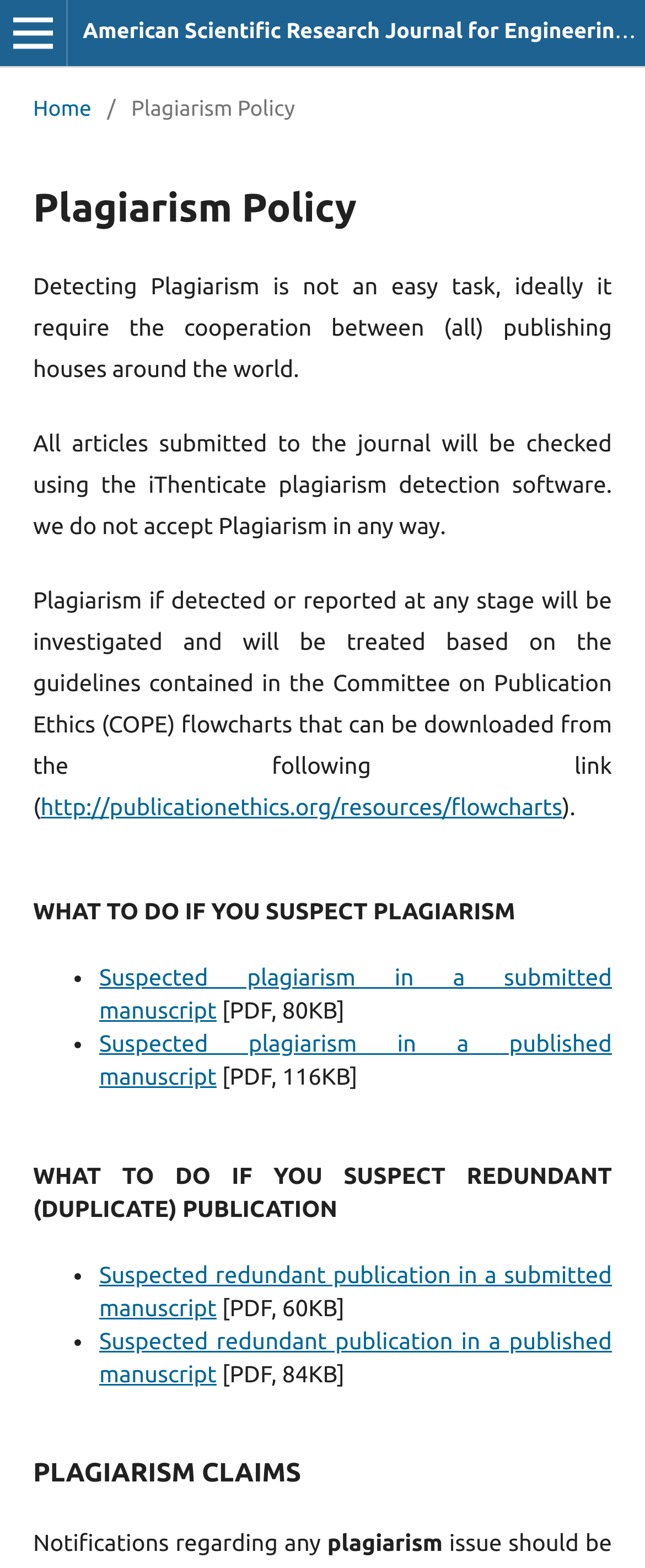Carefully observe the image and respond to the question with a detailed answer:
How many types of suspected plagiarism are mentioned?

The webpage mentions two types of suspected plagiarism: suspected plagiarism in a submitted manuscript and suspected plagiarism in a published manuscript.